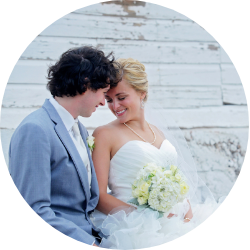What type of flowers are in the bride's bouquet?
Refer to the image and give a detailed answer to the query.

The caption describes the bride's bouquet as composed of soft white blooms, which adds to the romantic atmosphere of the scene and complements the bride's elegant white gown.